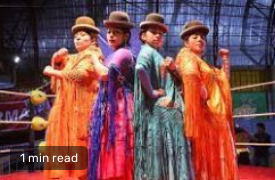Respond to the following question using a concise word or phrase: 
What is the setting of the image?

A wrestling ring